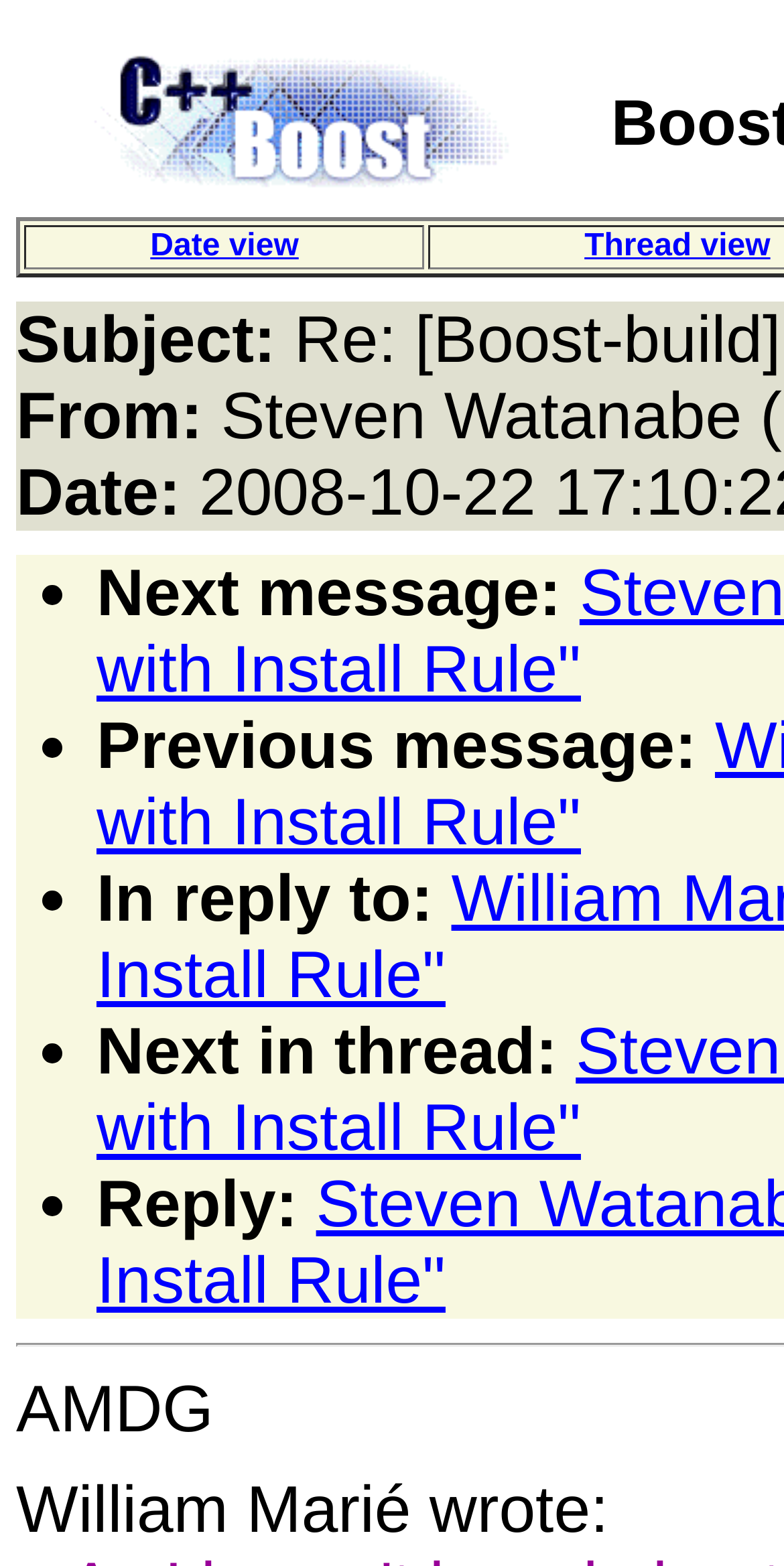Answer the following inquiry with a single word or phrase:
What is the logo at the top left corner?

Boost logo